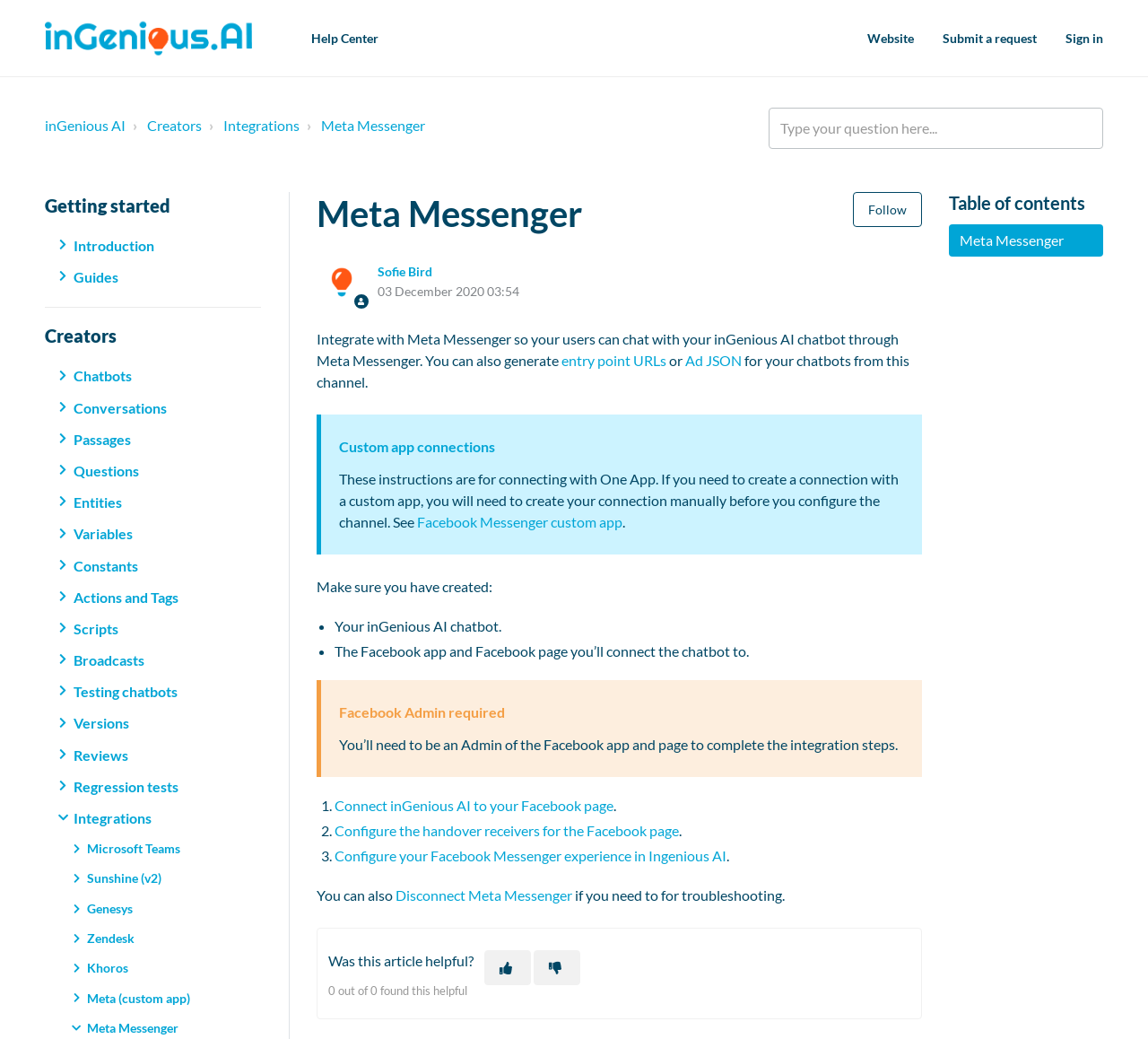What is required to complete the integration steps?
Give a single word or phrase answer based on the content of the image.

Facebook Admin